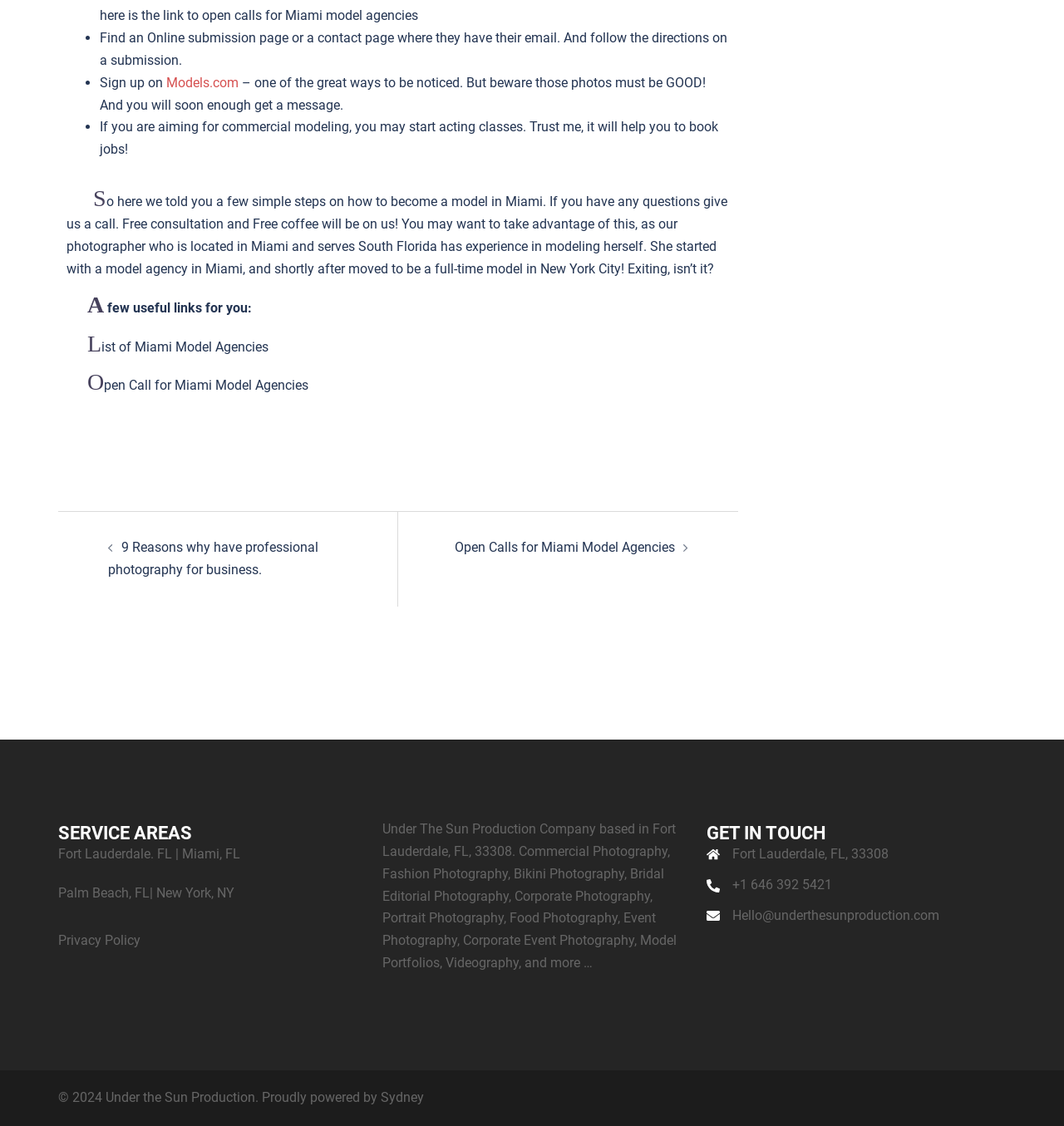Given the element description Models.com, identify the bounding box coordinates for the UI element on the webpage screenshot. The format should be (top-left x, top-left y, bottom-right x, bottom-right y), with values between 0 and 1.

[0.156, 0.066, 0.224, 0.08]